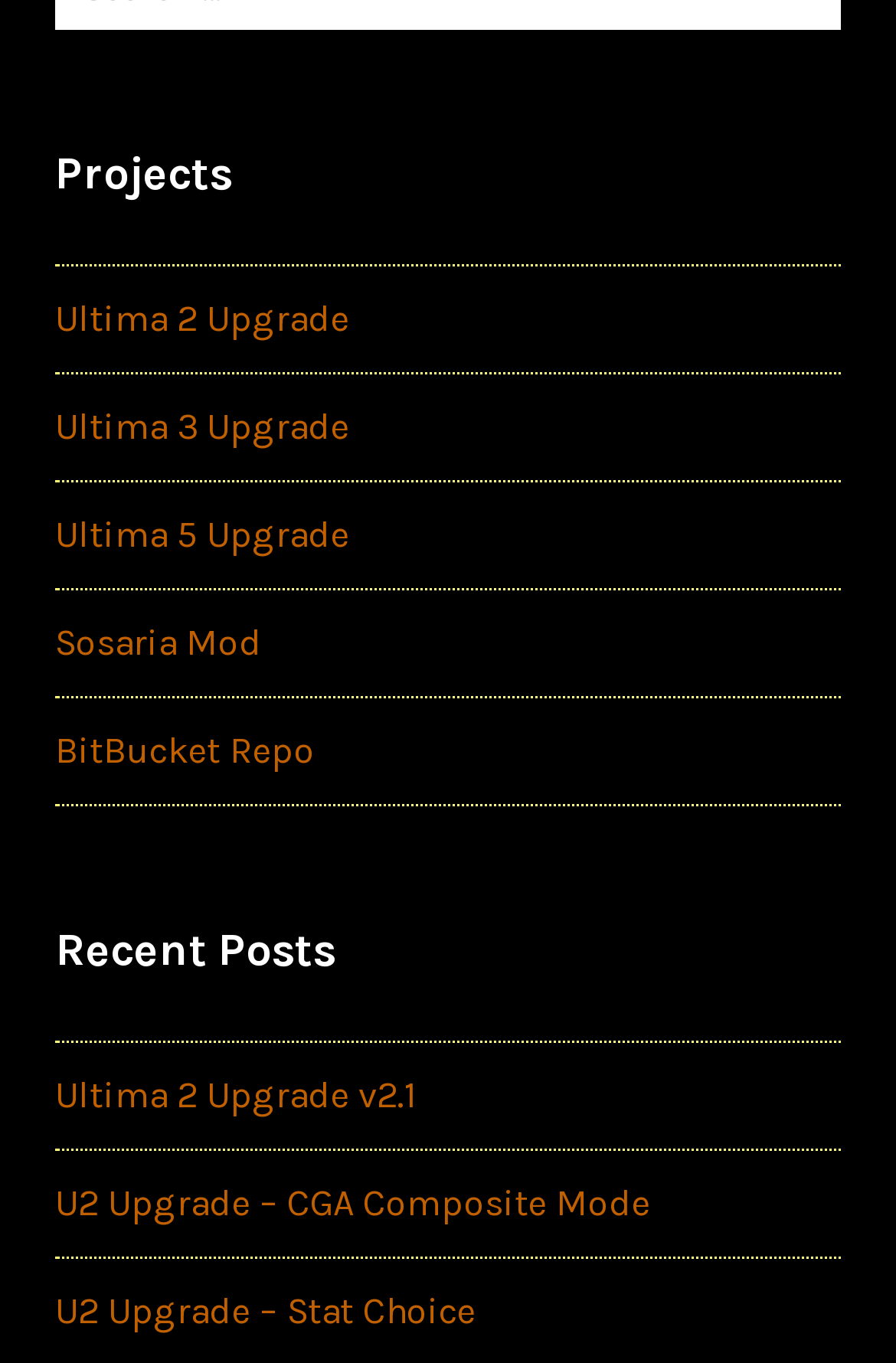Carefully examine the image and provide an in-depth answer to the question: How many recent posts are listed?

There are three recent posts listed under the 'Recent Posts' heading, which are 'Ultima 2 Upgrade v2.1', 'U2 Upgrade – CGA Composite Mode', and 'U2 Upgrade – Stat Choice'. These links are located below the 'Recent Posts' heading, indicated by their bounding box coordinates.